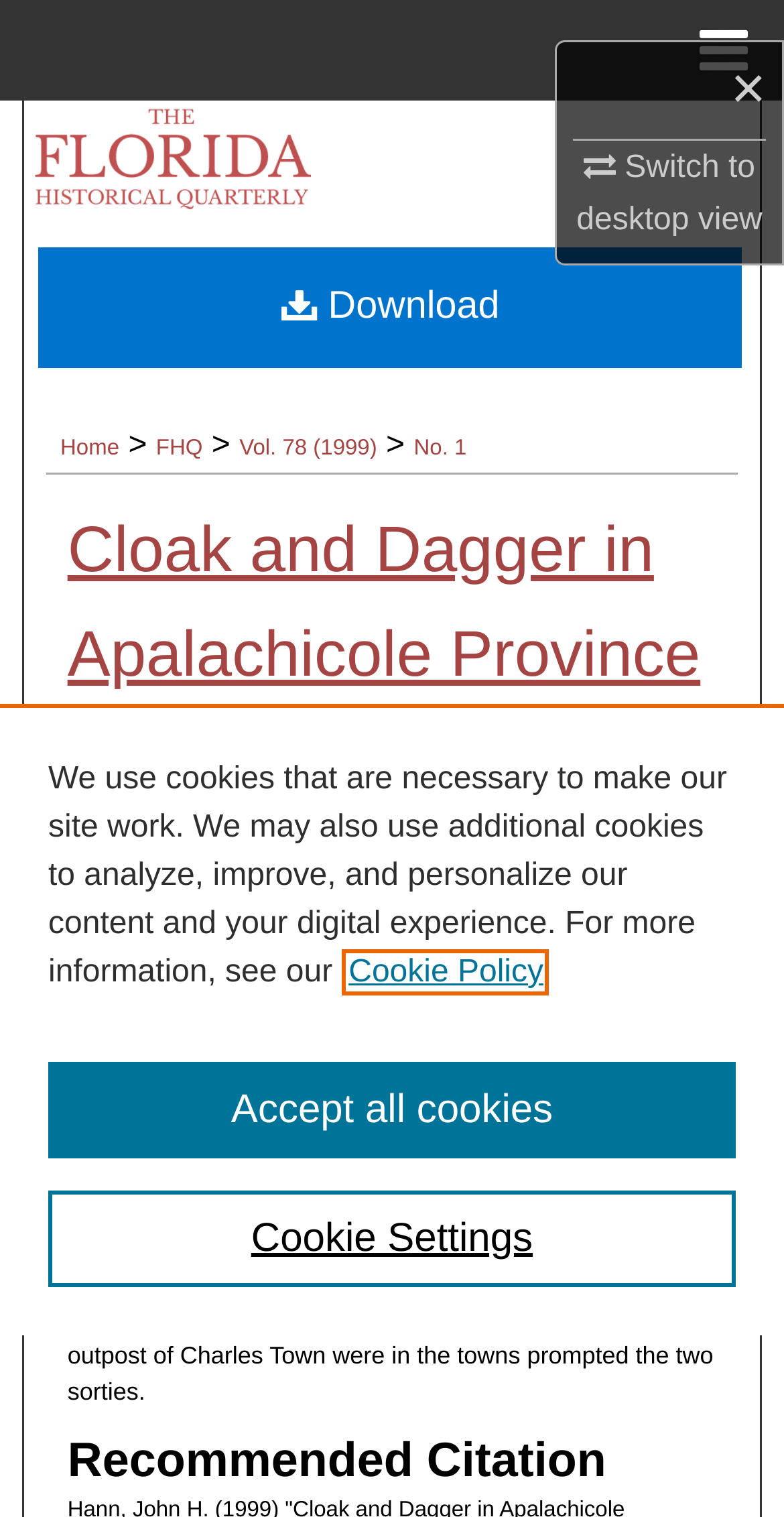Construct a thorough caption encompassing all aspects of the webpage.

This webpage is about an article titled "Cloak and Dagger in Apalachicole Province in Early 1686" by John H. Hann. At the top right corner, there are three links: "×", "Switch to desktop view", and "≡ Menu". Below these links, there is a hidden menu with links to "Home", "Search", "Browse Collections", "My Account", "About", and "DC Network Digital Commons Network™".

On the left side, there is a link to "Florida Historical Quarterly" with an accompanying image. Next to it, there is a breadcrumb navigation with links to "Home", "FHQ", "Vol. 78 (1999)", and "No. 1".

The main content of the webpage is divided into sections. The first section is the article title, which is also a link. Below it, there is an "Authors" section with a link to the author's name, John H. Hann. The next section is the "Abstract", followed by the "Recommended Citation" section.

On the right side, there is a "Download" link. At the bottom of the page, there is a cookie banner with a privacy alert dialog. The dialog explains the use of cookies on the site and provides links to the "Cookie Policy" and buttons to "Cookie Settings" and "Accept all cookies".